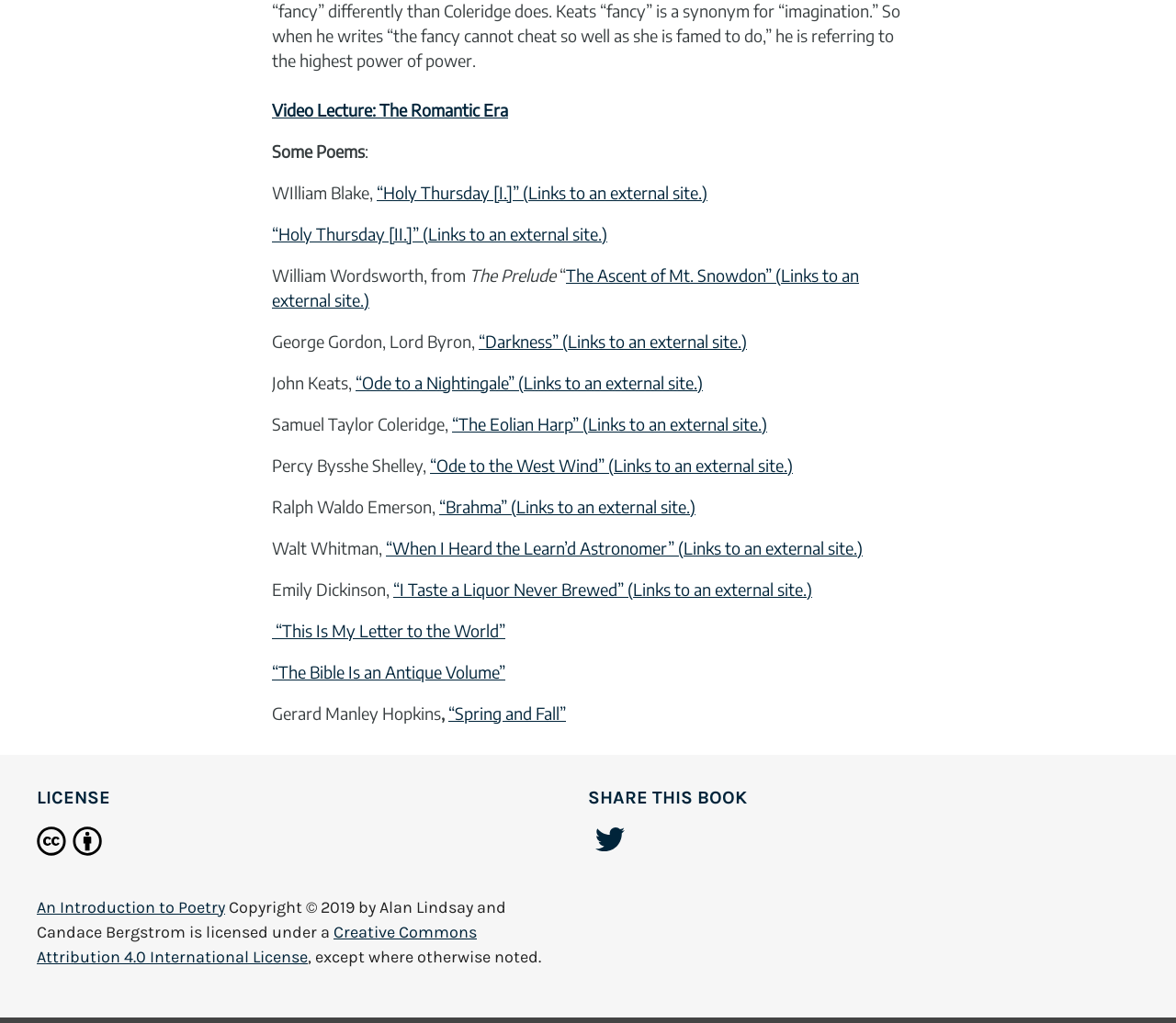Please determine the bounding box coordinates of the clickable area required to carry out the following instruction: "Show Comments". The coordinates must be four float numbers between 0 and 1, represented as [left, top, right, bottom].

None